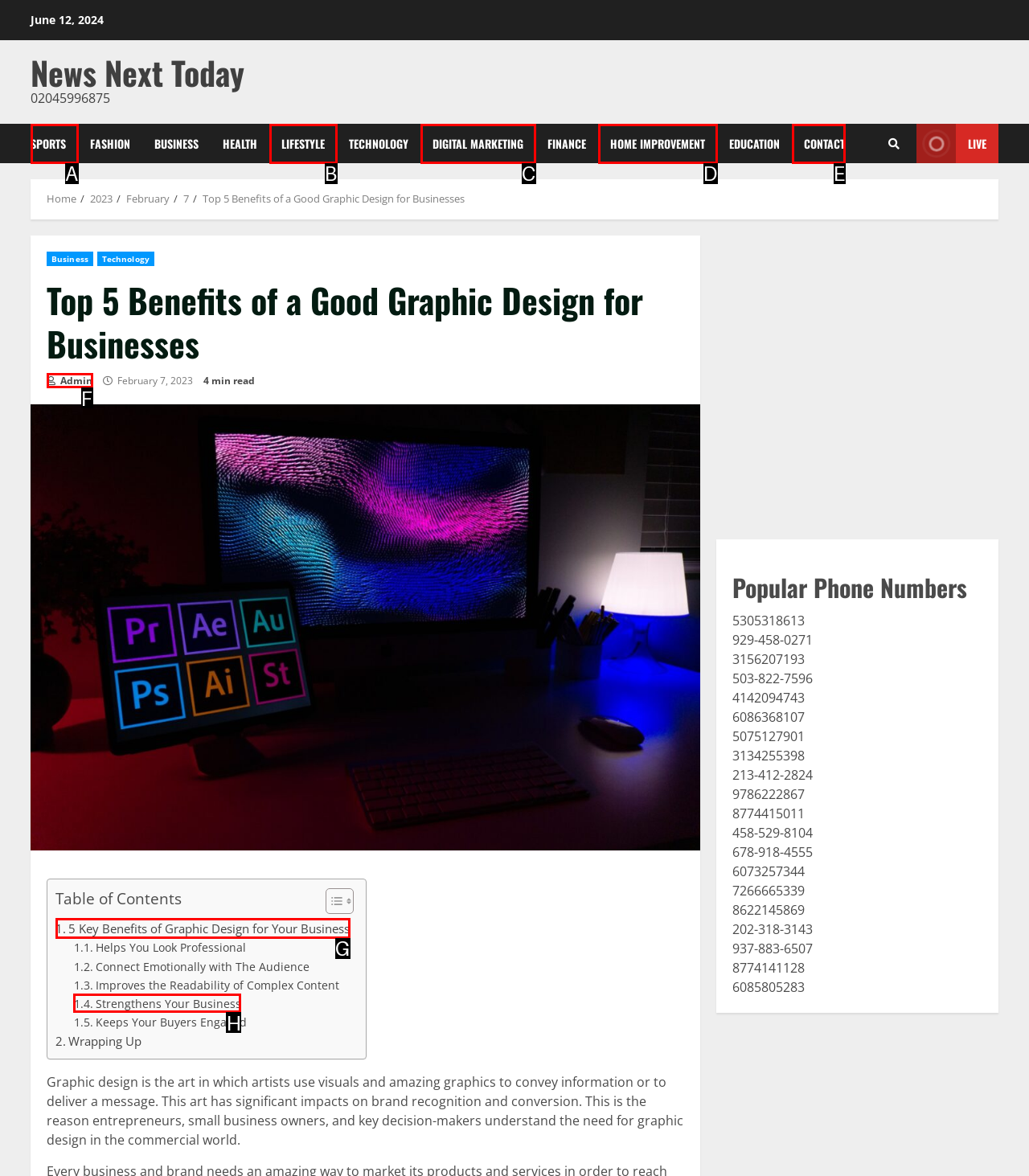Tell me which one HTML element I should click to complete the following task: Click on the '5 Key Benefits of Graphic Design for Your Business' link Answer with the option's letter from the given choices directly.

G